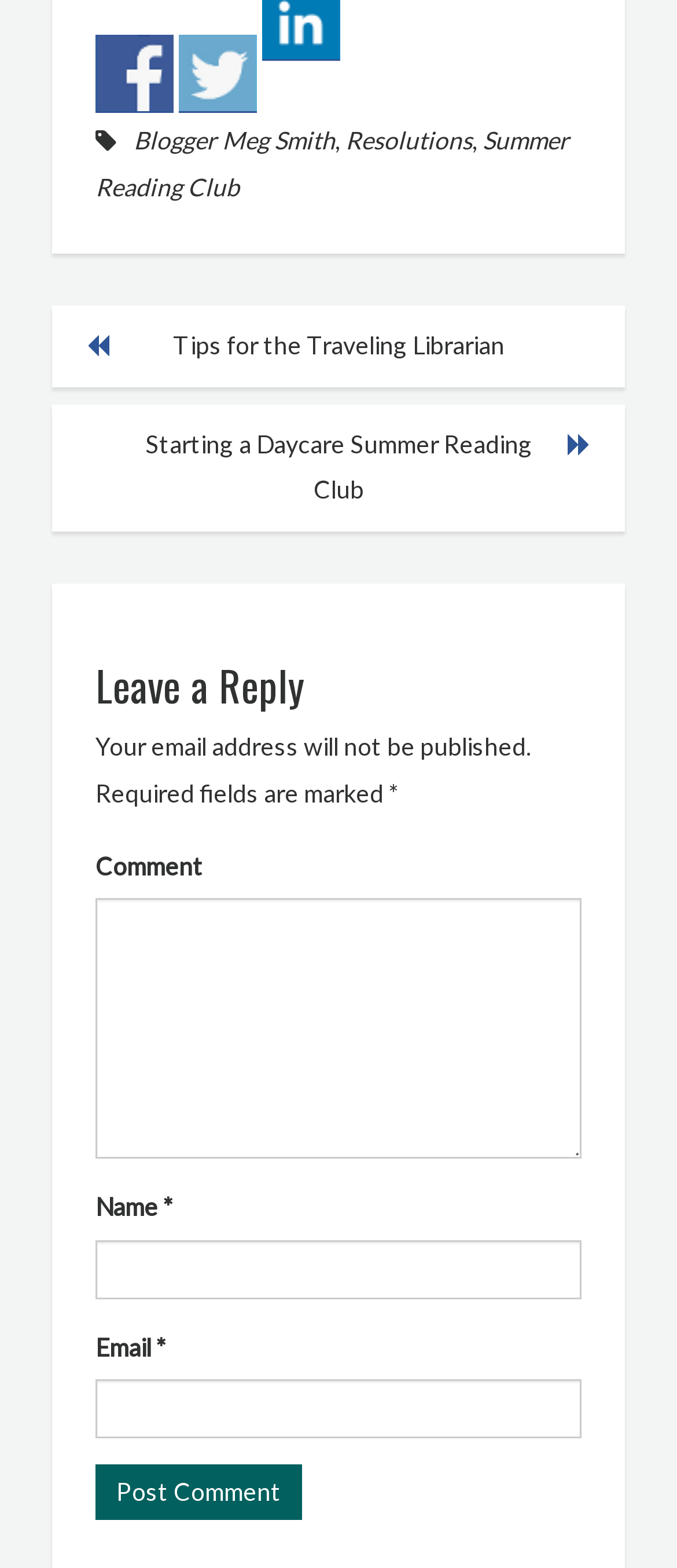Respond to the question below with a single word or phrase: What is the name of the blogger?

Meg Smith